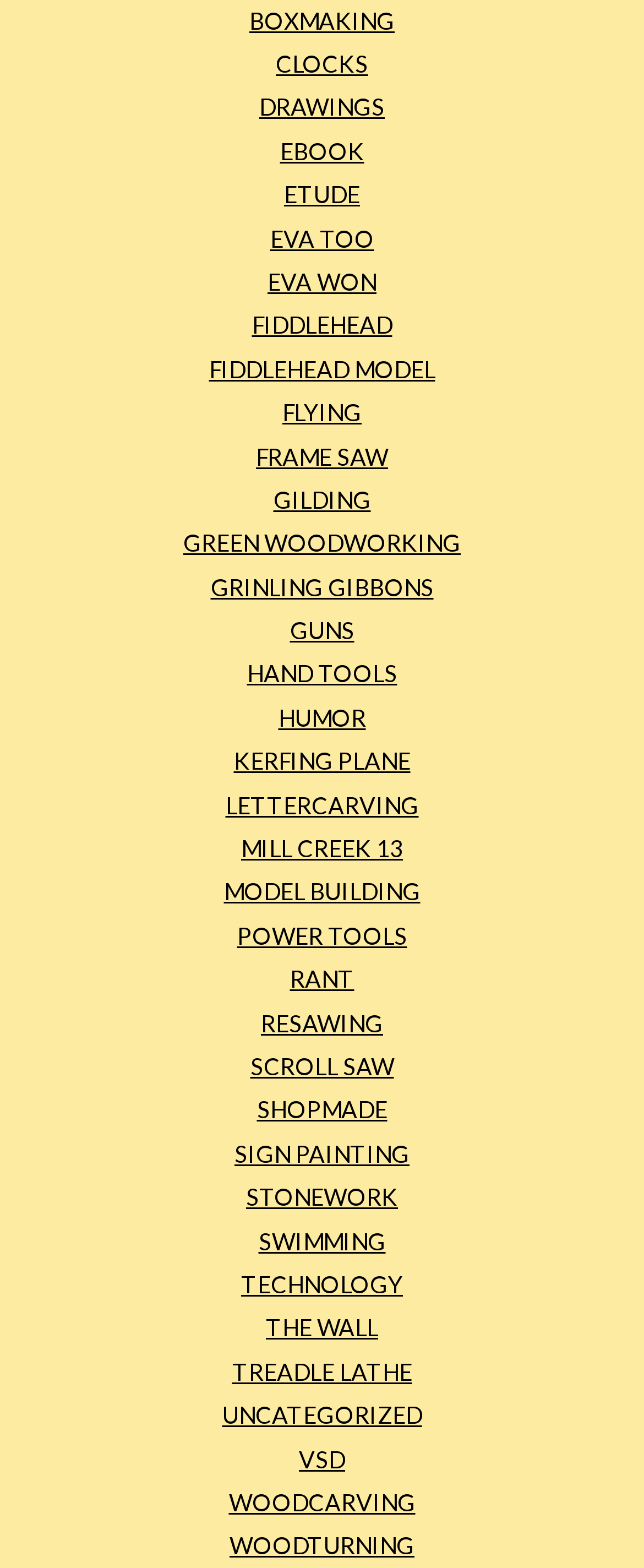Identify the bounding box coordinates for the region to click in order to carry out this instruction: "Learn about GREEN WOODWORKING". Provide the coordinates using four float numbers between 0 and 1, formatted as [left, top, right, bottom].

[0.285, 0.337, 0.715, 0.355]